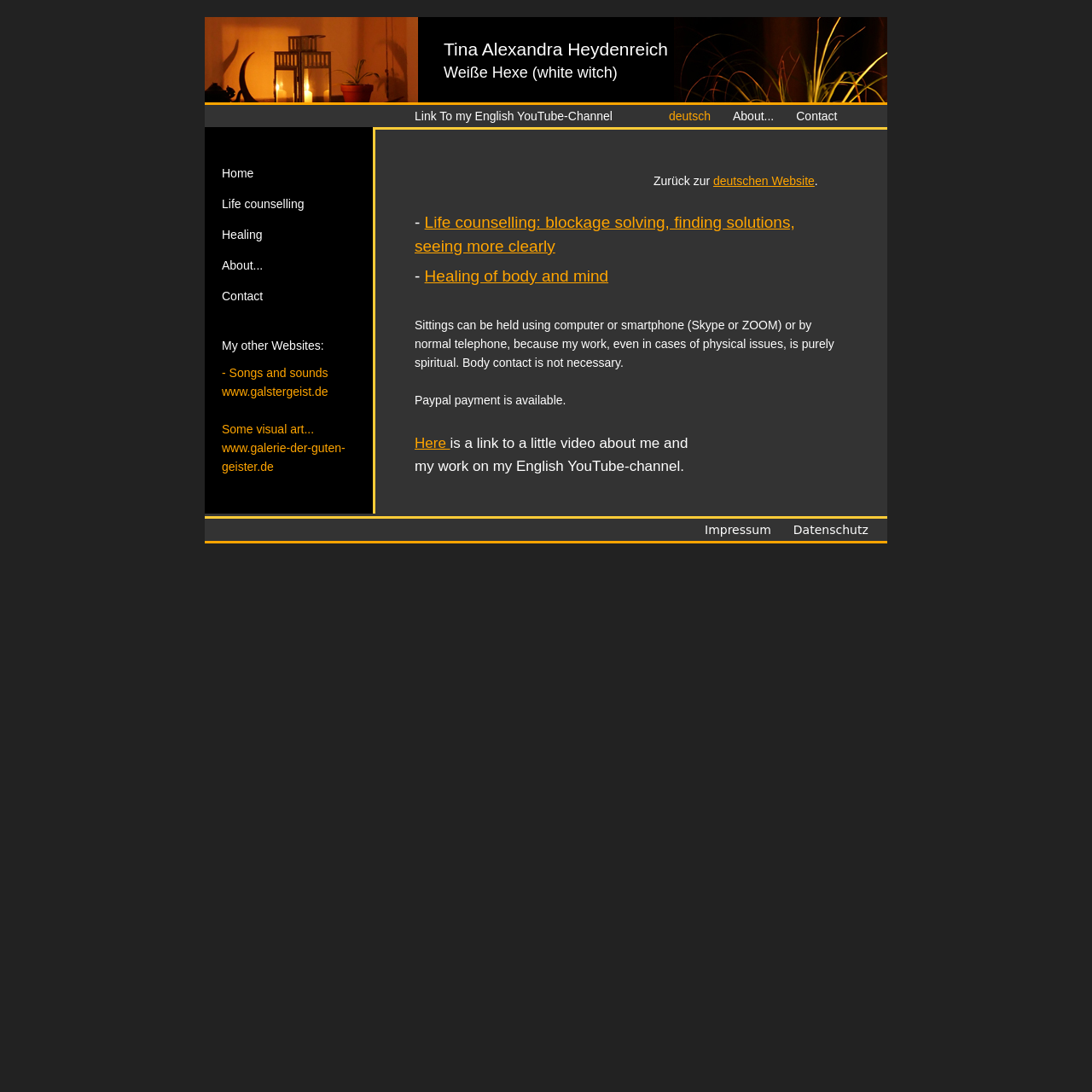Identify and provide the main heading of the webpage.

Tina Alexandra Heydenreich